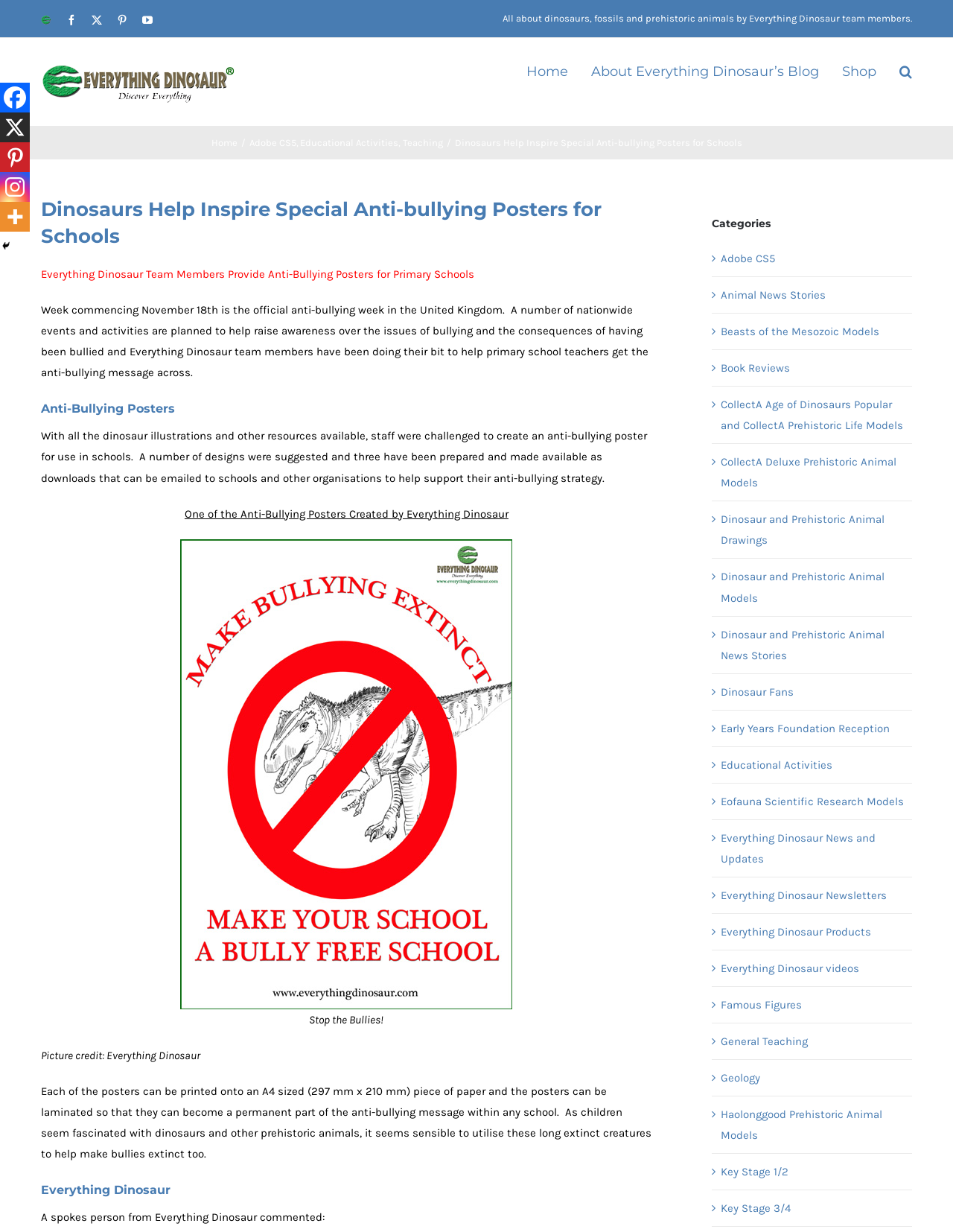Highlight the bounding box coordinates of the region I should click on to meet the following instruction: "View the 'Anti-Bullying Posters' section".

[0.043, 0.323, 0.684, 0.341]